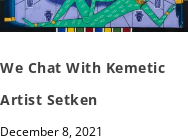Give a detailed account of the visual content in the image.

The image features an intriguing artwork related to the article titled "We Chat With Kemetic Artist Setken." This piece highlights the unique style and thematic elements that Setken brings to their creations. Accompanying the image is the publication date of December 8, 2021, indicating when this insightful conversation about the artist was shared. The layout suggests a focus on both the artistic contribution of Setken and the context of this dialogue, inviting readers to explore the intersection of art and cultural heritage.